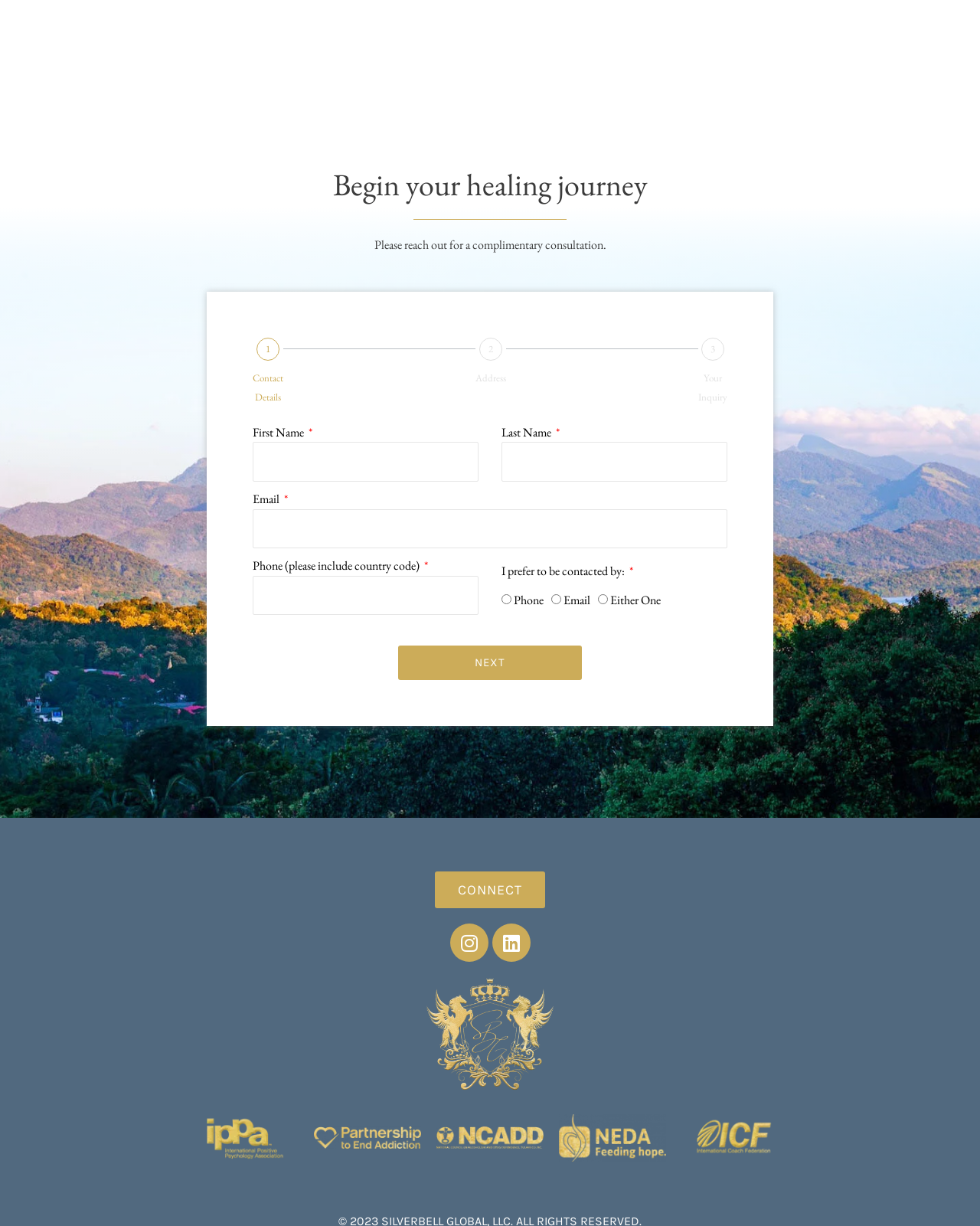Determine the bounding box coordinates (top-left x, top-left y, bottom-right x, bottom-right y) of the UI element described in the following text: Connect

[0.444, 0.711, 0.556, 0.741]